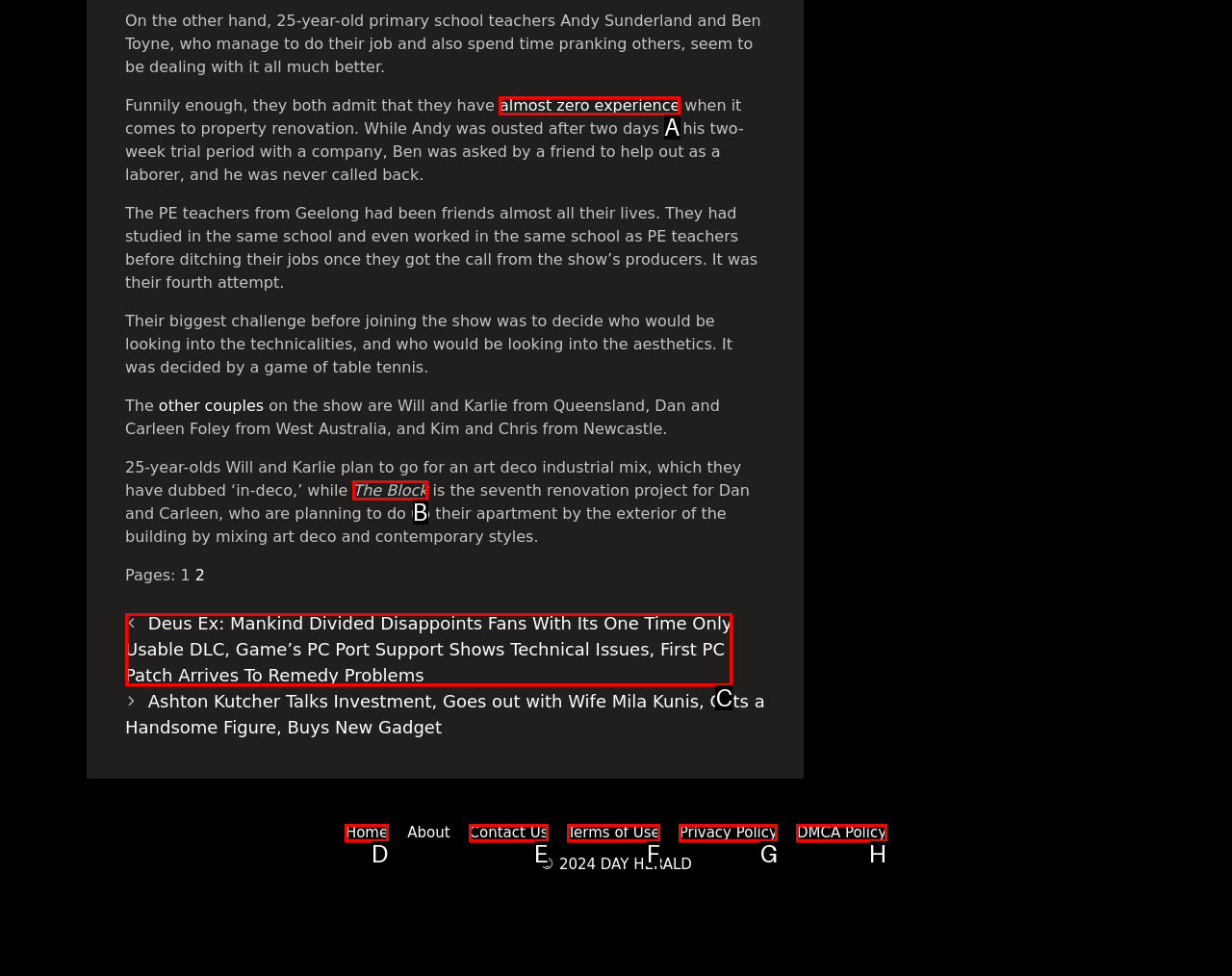Identify the letter of the UI element you need to select to accomplish the task: Click on the 'Sign in / Join' link.
Respond with the option's letter from the given choices directly.

None